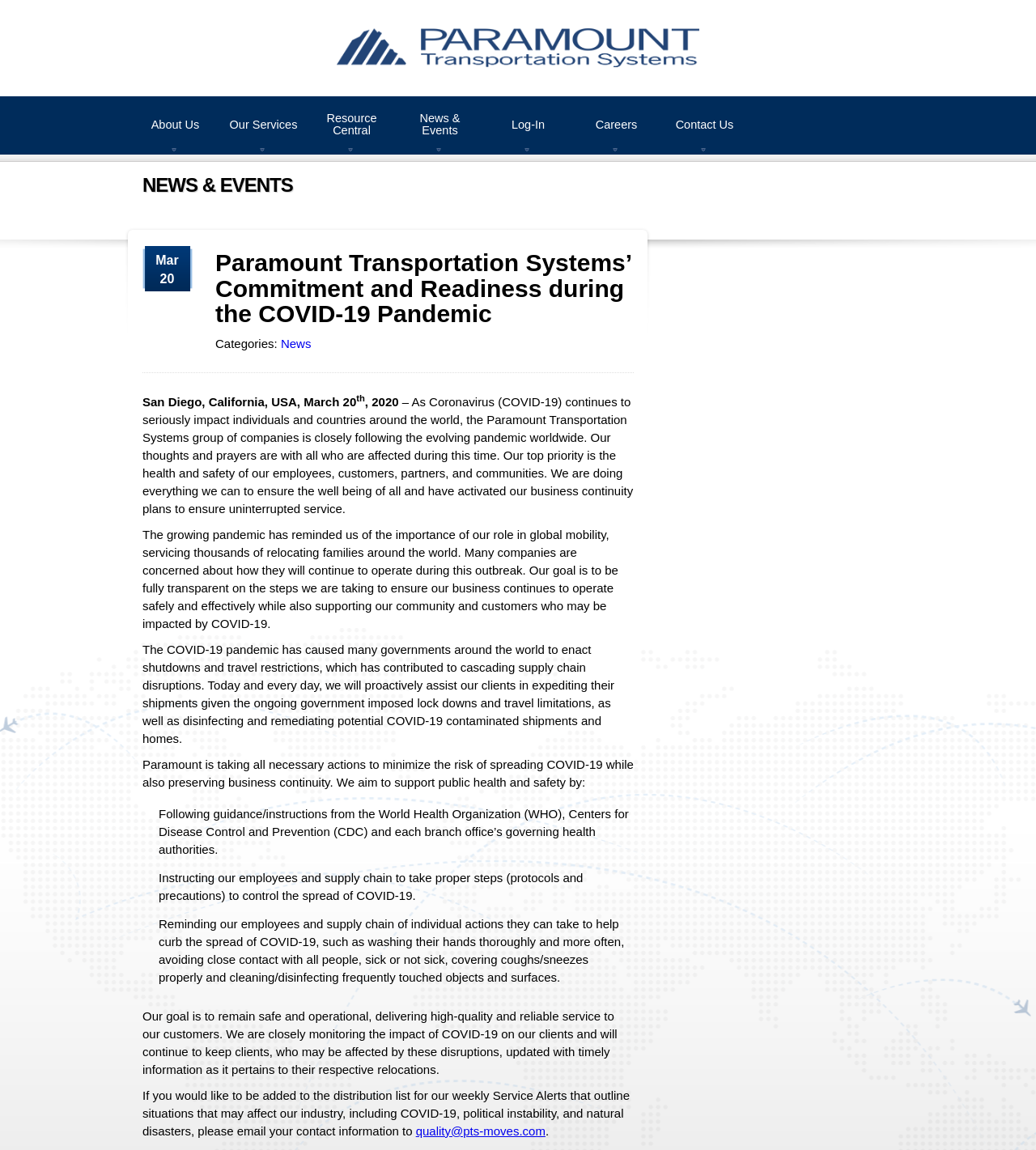Respond to the question with just a single word or phrase: 
What is the purpose of the company's business continuity plans?

To ensure uninterrupted service